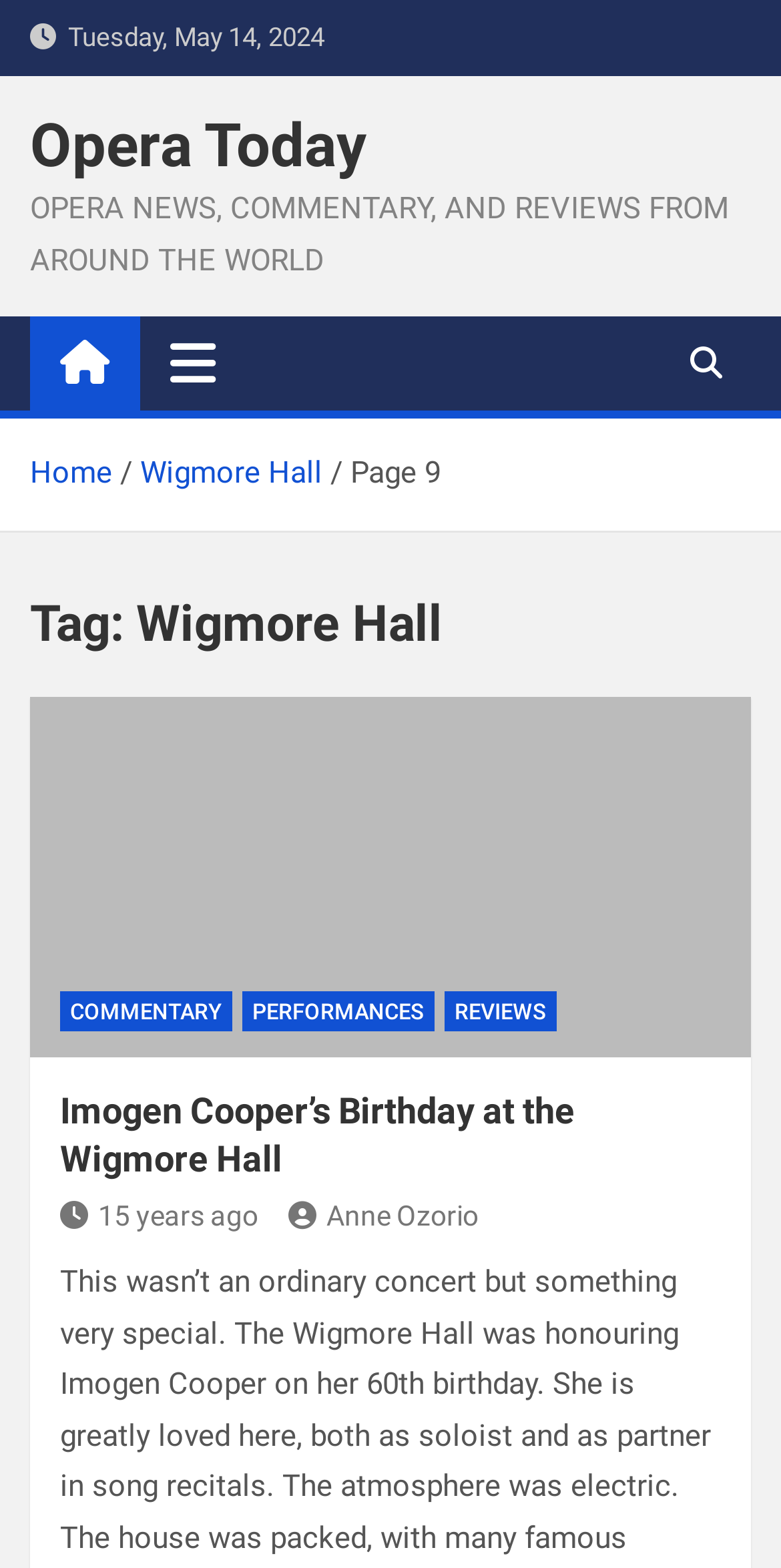Create a detailed summary of all the visual and textual information on the webpage.

The webpage is about Opera Today, with a focus on Wigmore Hall. At the top, there is a date displayed, "Tuesday, May 14, 2024". Below the date, the website's title "Opera Today" is prominently displayed, with a link to the homepage. A brief description of the website, "OPERA NEWS, COMMENTARY, AND REVIEWS FROM AROUND THE WORLD", is placed below the title.

To the right of the title, there are two buttons: a toggle navigation button and a search button. Below these buttons, a navigation bar with breadcrumbs is displayed, showing the path "Home > Wigmore Hall > Page 9".

The main content of the webpage is divided into sections. The first section has a heading "Tag: Wigmore Hall" and features an image. Below the image, there are three links: "Imogen Cooper’s Birthday at the Wigmore Hall", "COMMENTARY", "PERFORMANCES", and "REVIEWS".

The next section has a heading "Imogen Cooper’s Birthday at the Wigmore Hall" and features a link to the same article. Below this section, there are two more links: one with a clock icon and the text "15 years ago", and another with a user icon and the text "Anne Ozorio".